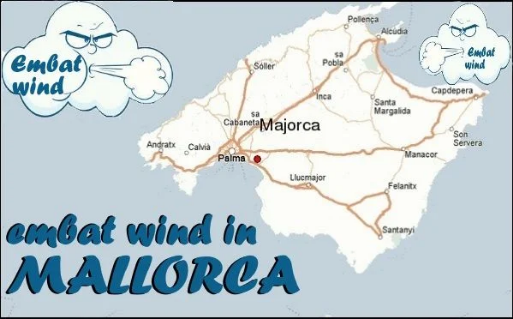Describe all the aspects of the image extensively.

The image features a map of Mallorca, prominently highlighting the "Embat" wind, a key element for kitesurfing lessons in the region. The map is adorned with playful cloud graphics and a stylized font stating "embat wind in MALLORCA," emphasizing the wind's significance. Notably, the map indicates the capital, Palma, while the surrounding area is mapped out, showcasing the ideal conditions for kitesurfing influenced by the unique meteorological patterns of the Embat wind, which can provide a balance of predictable light winds essential for both learning and enjoying the sport.